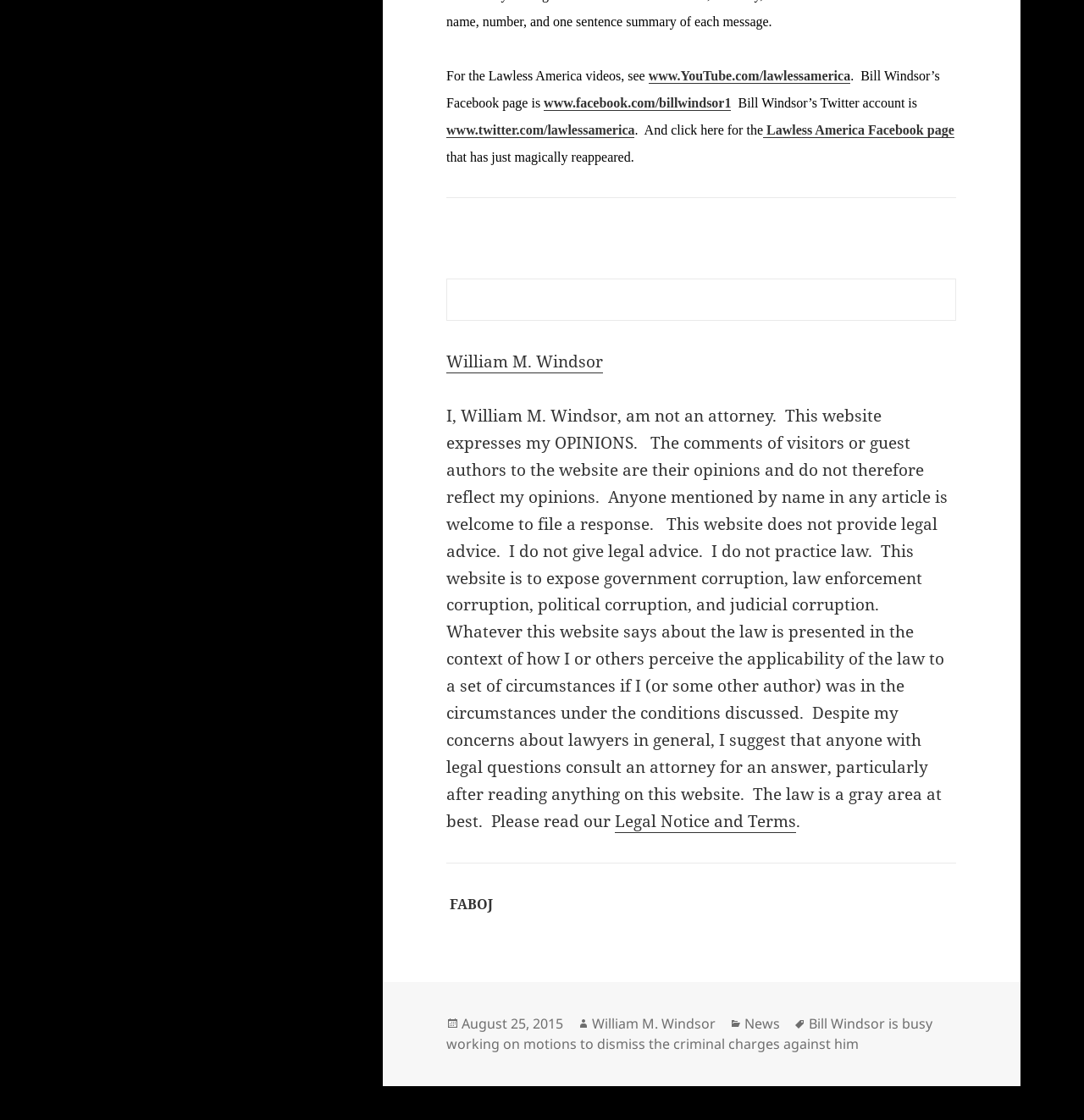Find the bounding box coordinates for the HTML element specified by: "Legal Notice and Terms".

[0.567, 0.724, 0.734, 0.744]